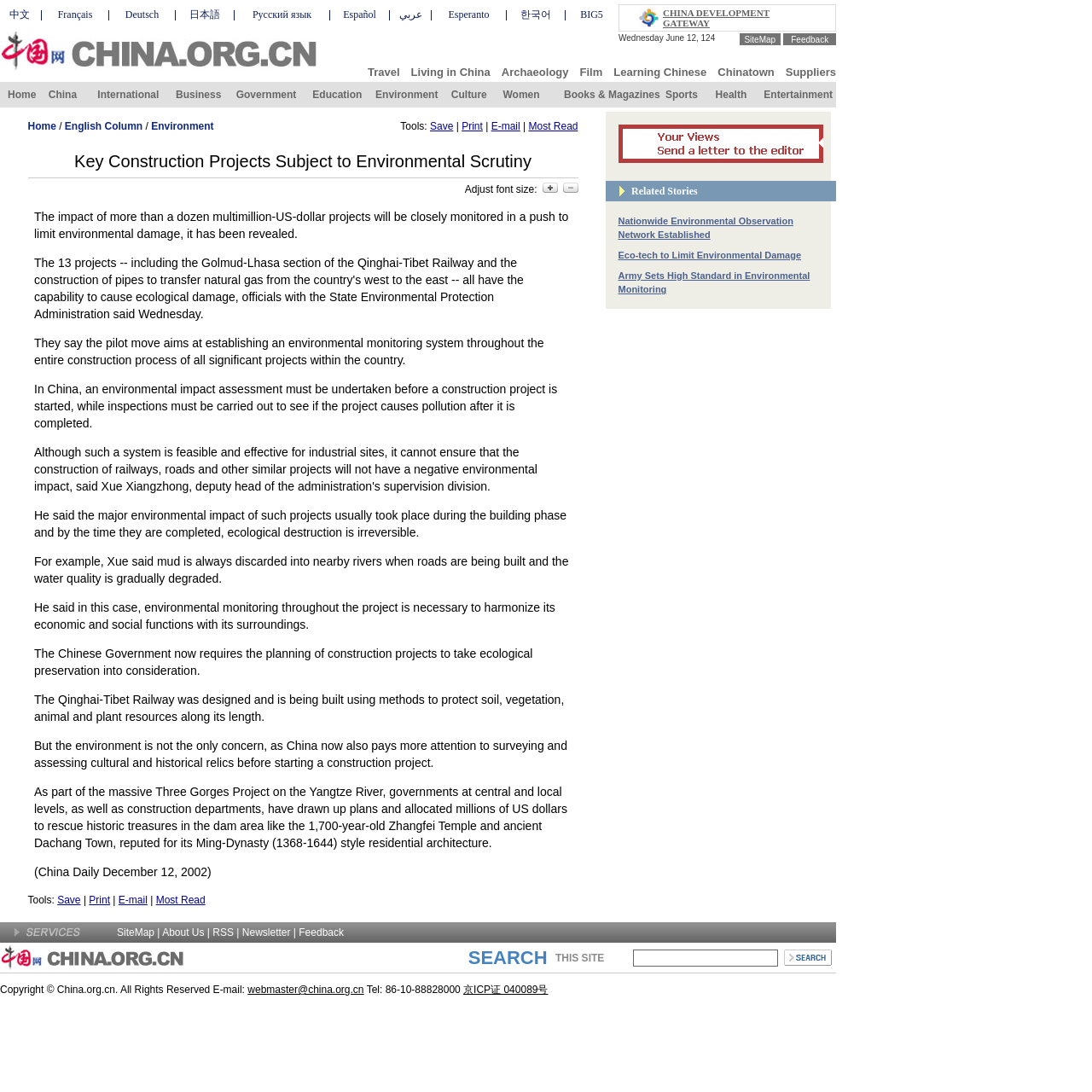Locate the bounding box coordinates of the element I should click to achieve the following instruction: "View Feedback page".

[0.724, 0.032, 0.759, 0.04]